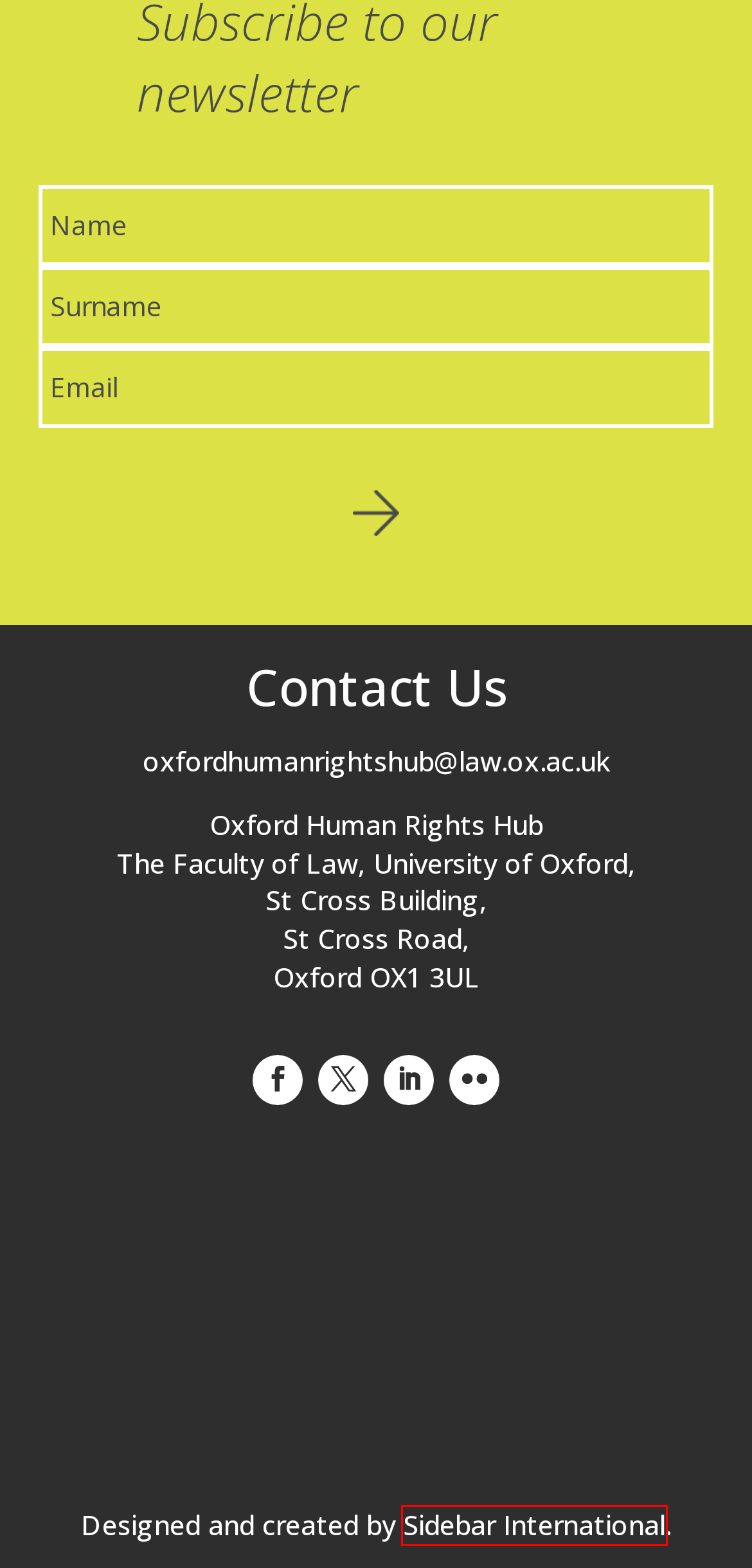Examine the screenshot of a webpage with a red bounding box around a UI element. Your task is to identify the webpage description that best corresponds to the new webpage after clicking the specified element. The given options are:
A. UNESCO Global Education Monitoring Report | OHRH
B. Journal | OHRH
C. Sidebar Design – Uninterupted Creative Digital Solutions
D. The Right to Education in Europe and India | OHRH
E. admin | OHRH
F. Log In ‹ OHRH — WordPress
G. MOOC on Children Deprived of Liberty: Learning from the UN Global Study | OHRH
H. News | OHRH

C